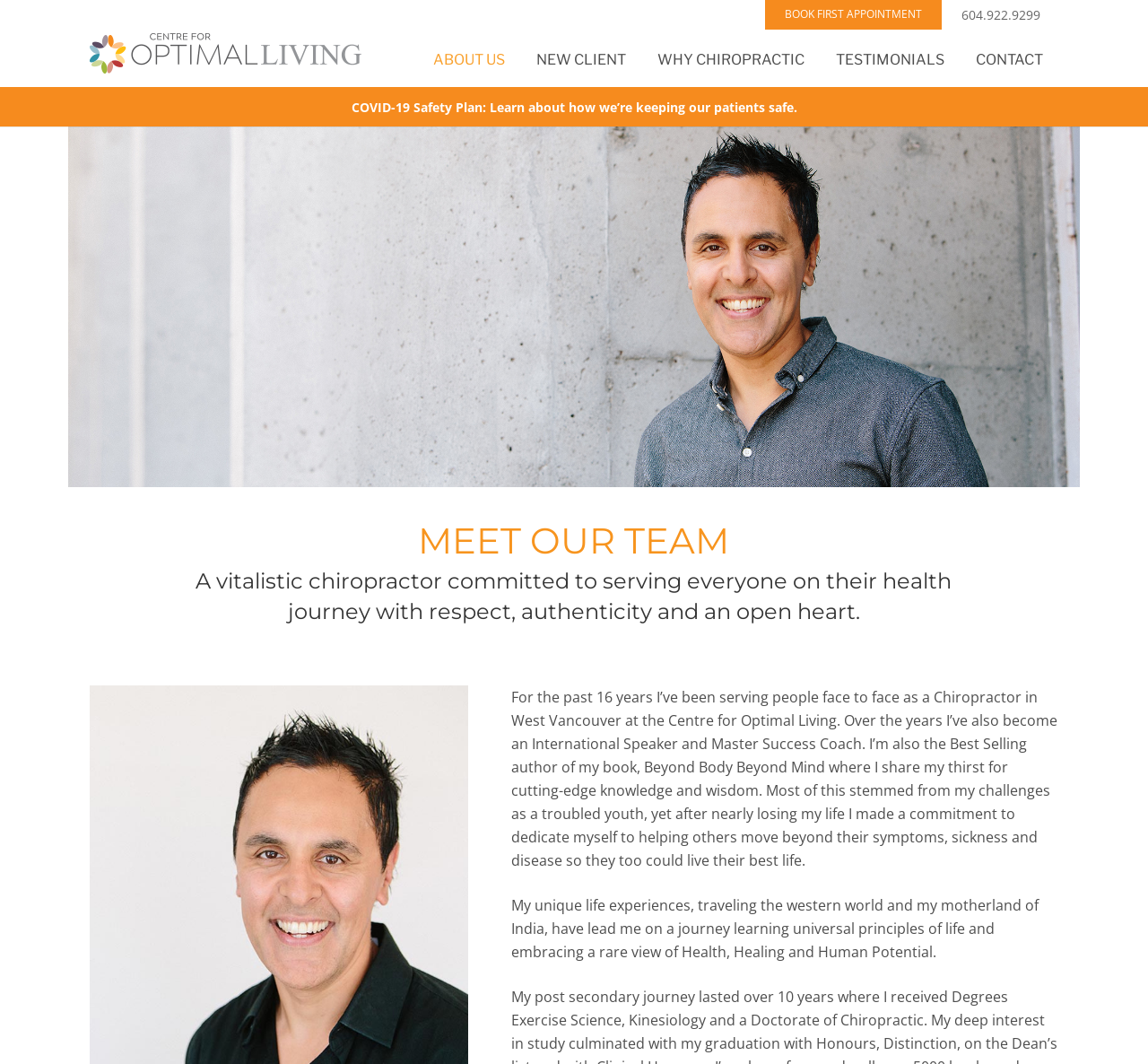Show the bounding box coordinates for the HTML element described as: "604.922.9299".

[0.838, 0.005, 0.906, 0.022]